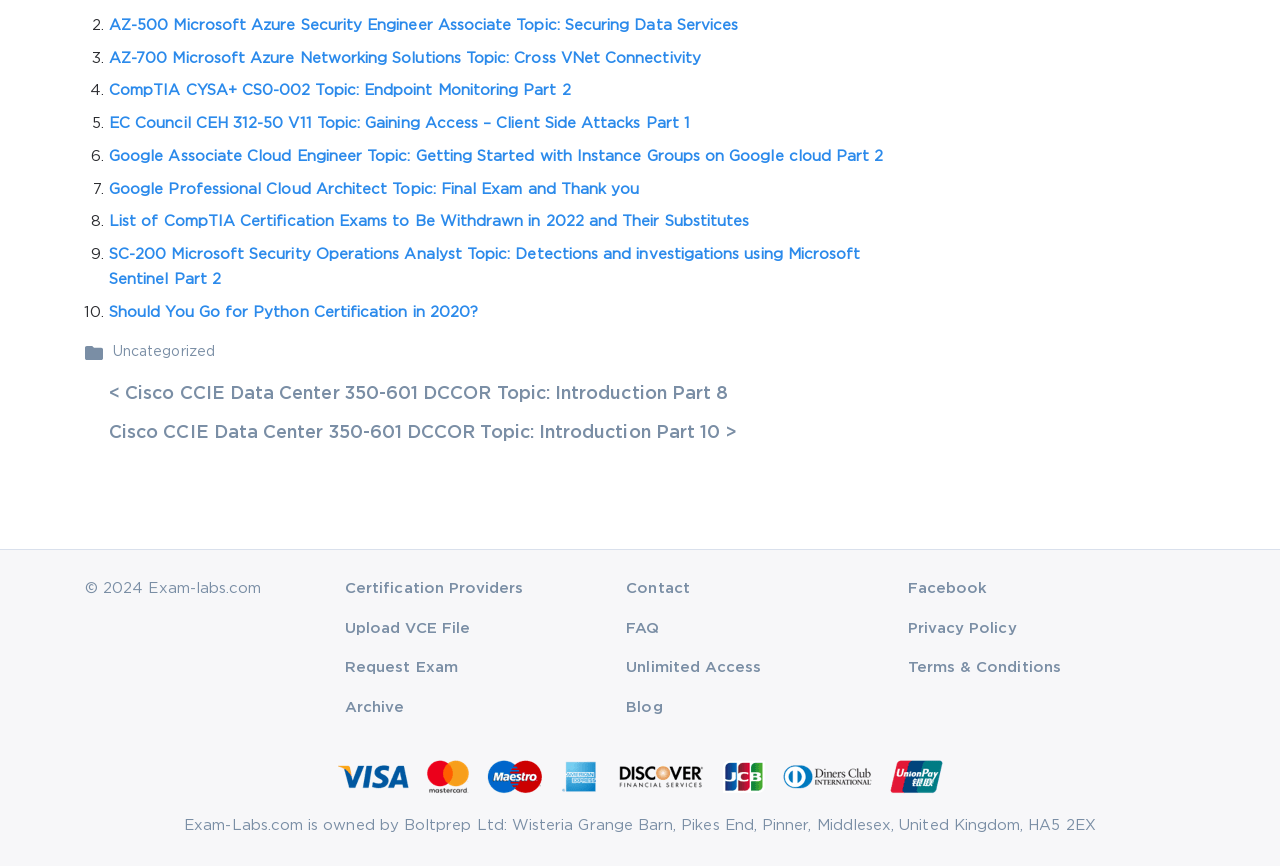Determine the bounding box coordinates of the element's region needed to click to follow the instruction: "Go to Facebook". Provide these coordinates as four float numbers between 0 and 1, formatted as [left, top, right, bottom].

[0.709, 0.672, 0.771, 0.687]